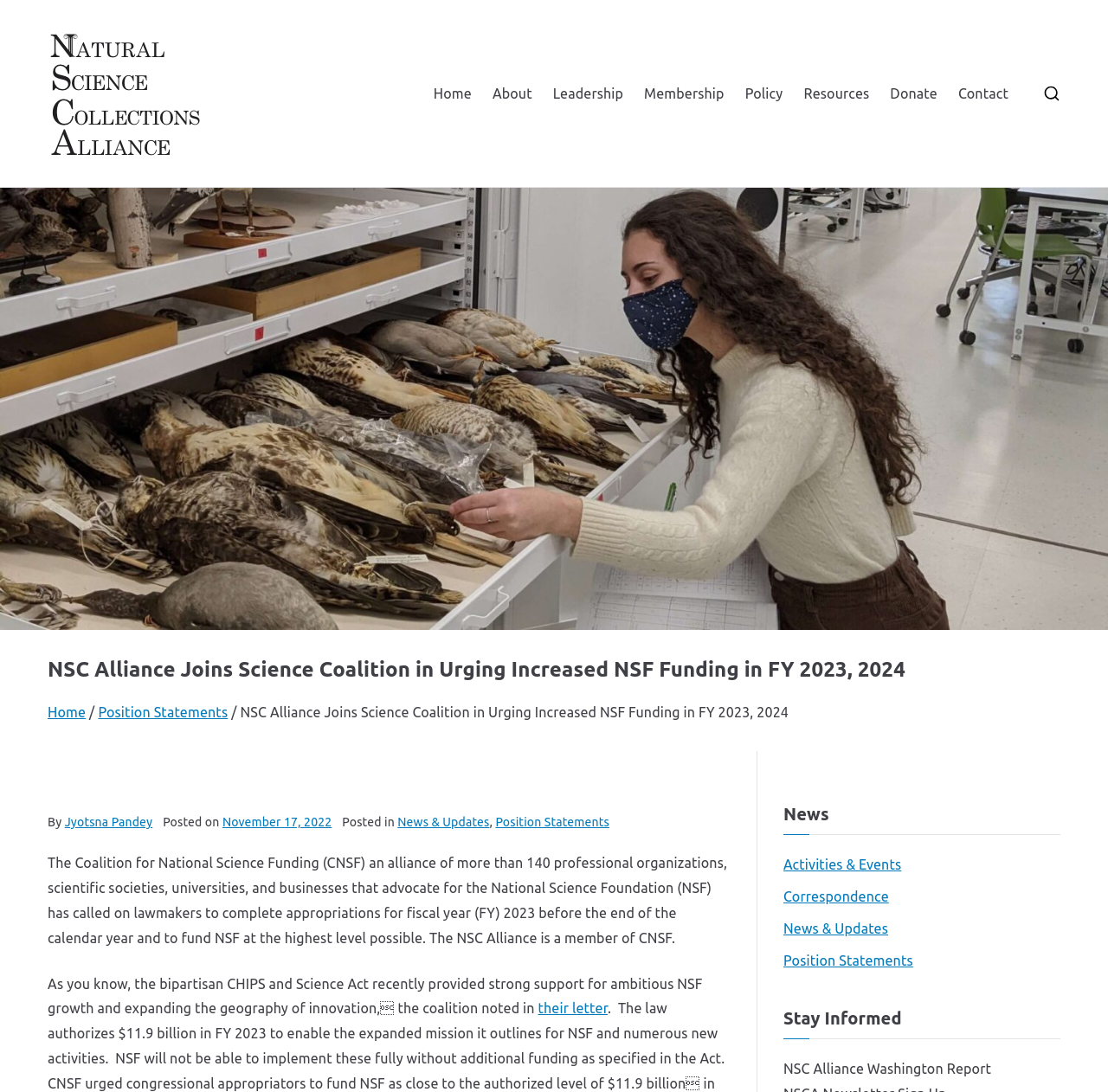Please find the bounding box coordinates (top-left x, top-left y, bottom-right x, bottom-right y) in the screenshot for the UI element described as follows: parent_node: Natural Science Collections Alliance

[0.043, 0.016, 0.223, 0.155]